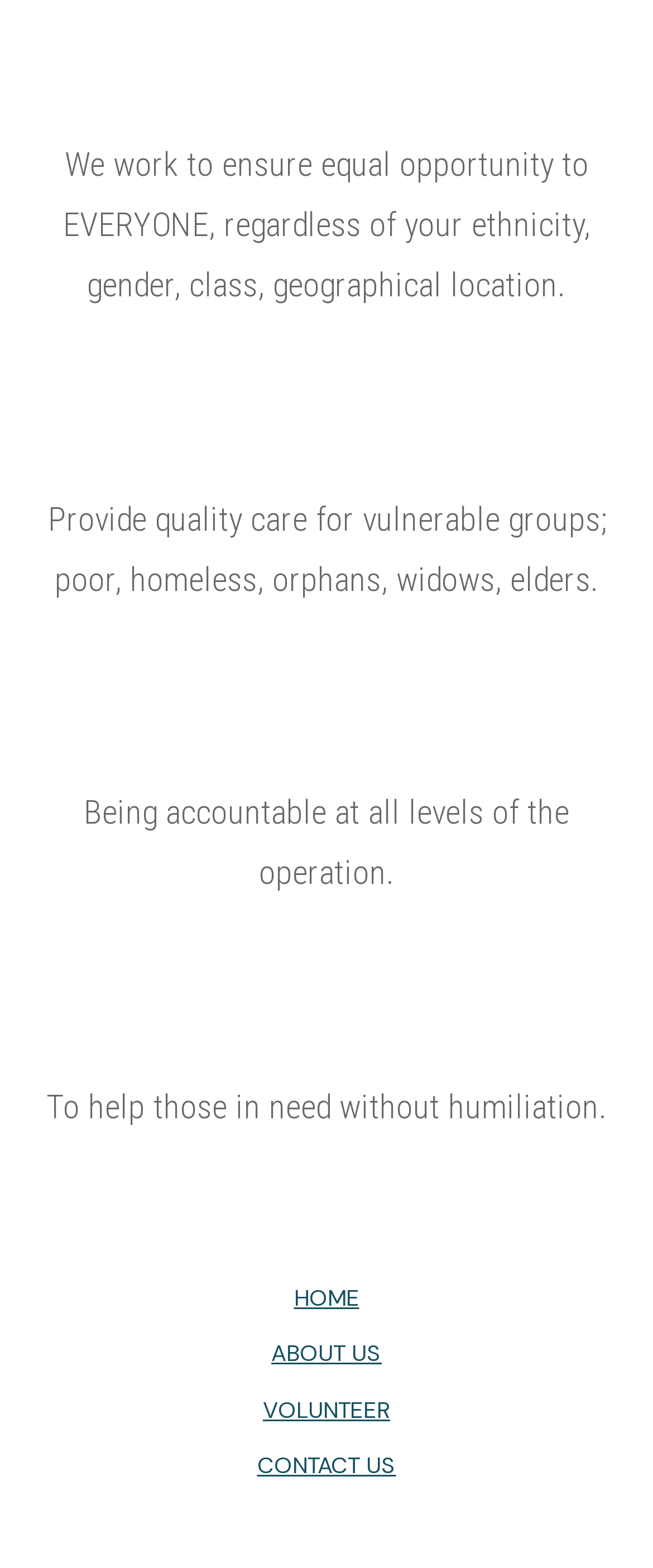Provide a one-word or short-phrase response to the question:
What are the core values of the organization?

Equity, Care, Transparency, Self-Respect